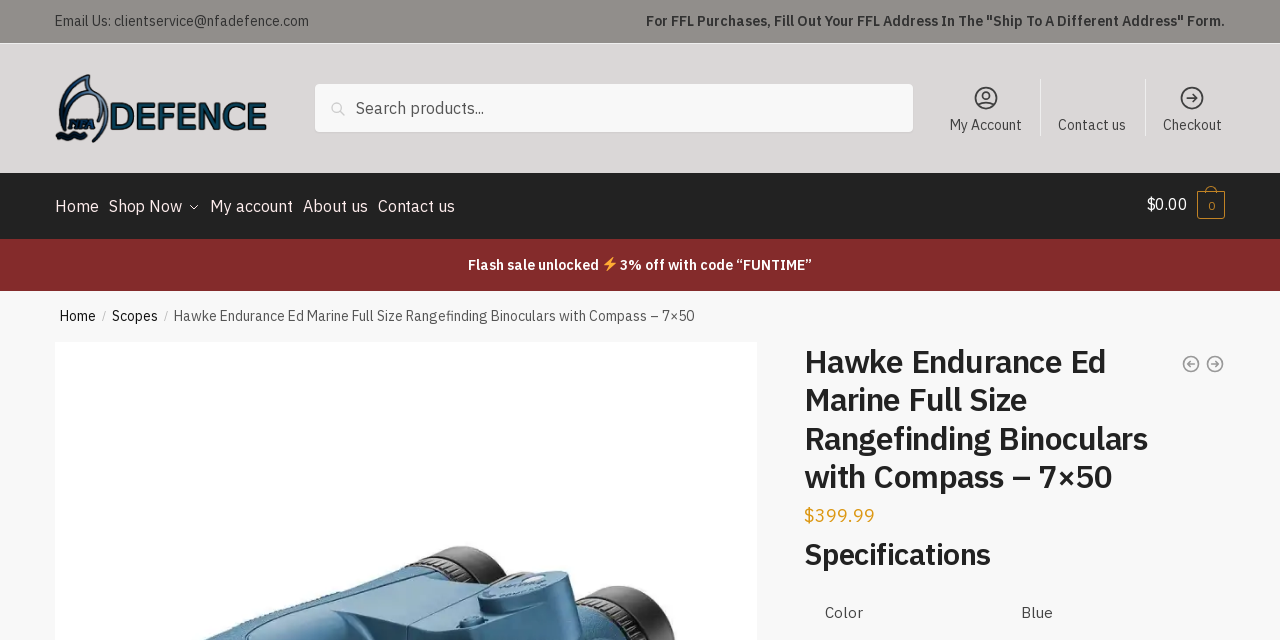Craft a detailed narrative of the webpage's structure and content.

This webpage is about Hawke Endurance ED Marine Full Size Rangefinding Binoculars with Compass - 7x50. At the top left, there is a logo of NFADEFENCE, accompanied by a search bar and a "Search" button. Below the logo, there are navigation links, including "My Account", "Contact us", and "Checkout", each with an icon. 

On the top right, there is a notification about a flash sale, offering 3% off with a code. Below this notification, there is a breadcrumb navigation showing the path from "Home" to the current product page.

The main content of the page is about the product, with a heading displaying the product name. Below the heading, there is a price section showing the price of $399.99. 

Following the price section, there is a "Specifications" section, which is presented in a table format. The table has two columns, with the left column showing the specification names, such as "Color", and the right column showing the corresponding values, such as "Blue".